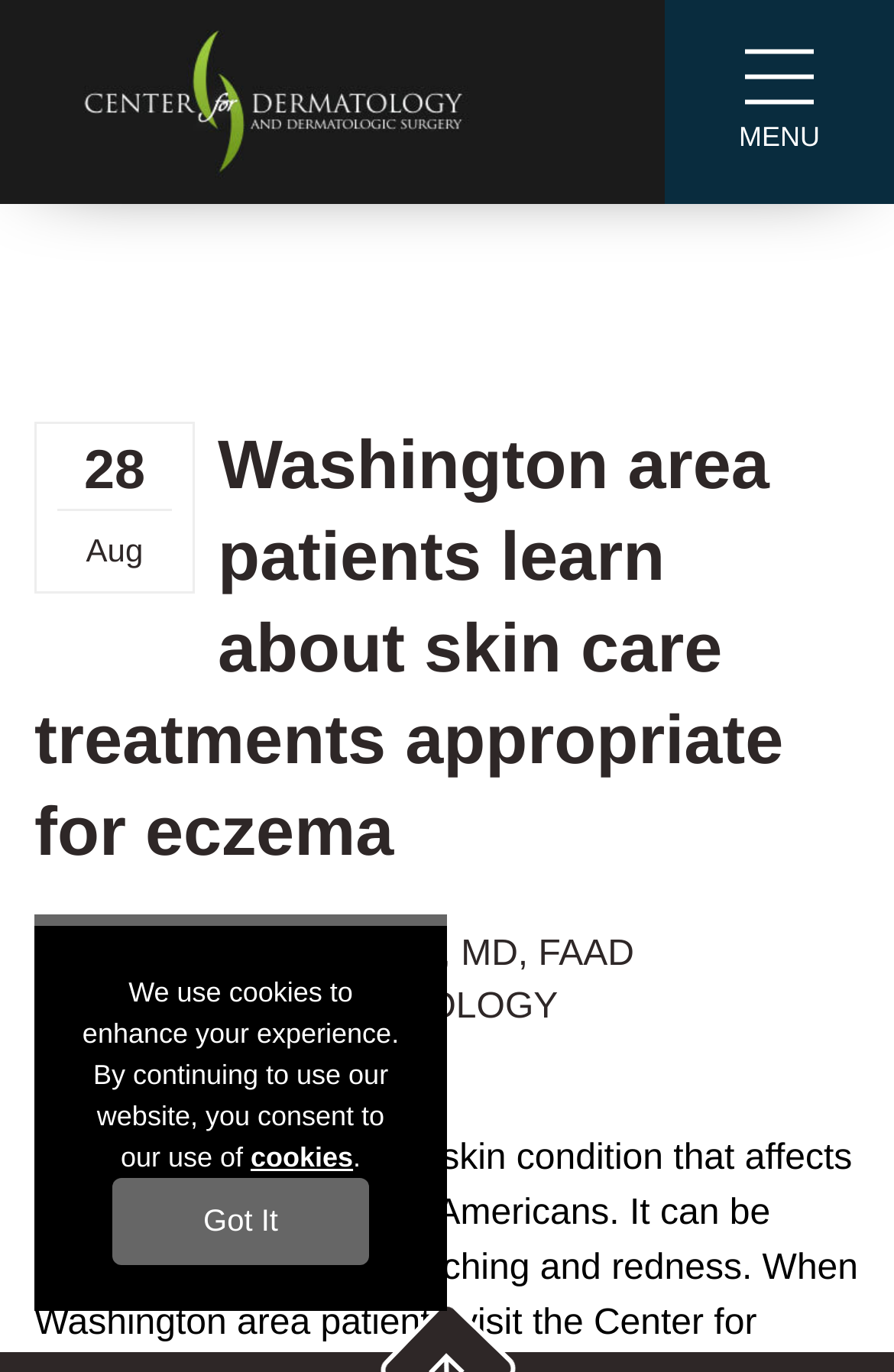Please identify and generate the text content of the webpage's main heading.

Washington area patients learn about skin care treatments appropriate for eczema